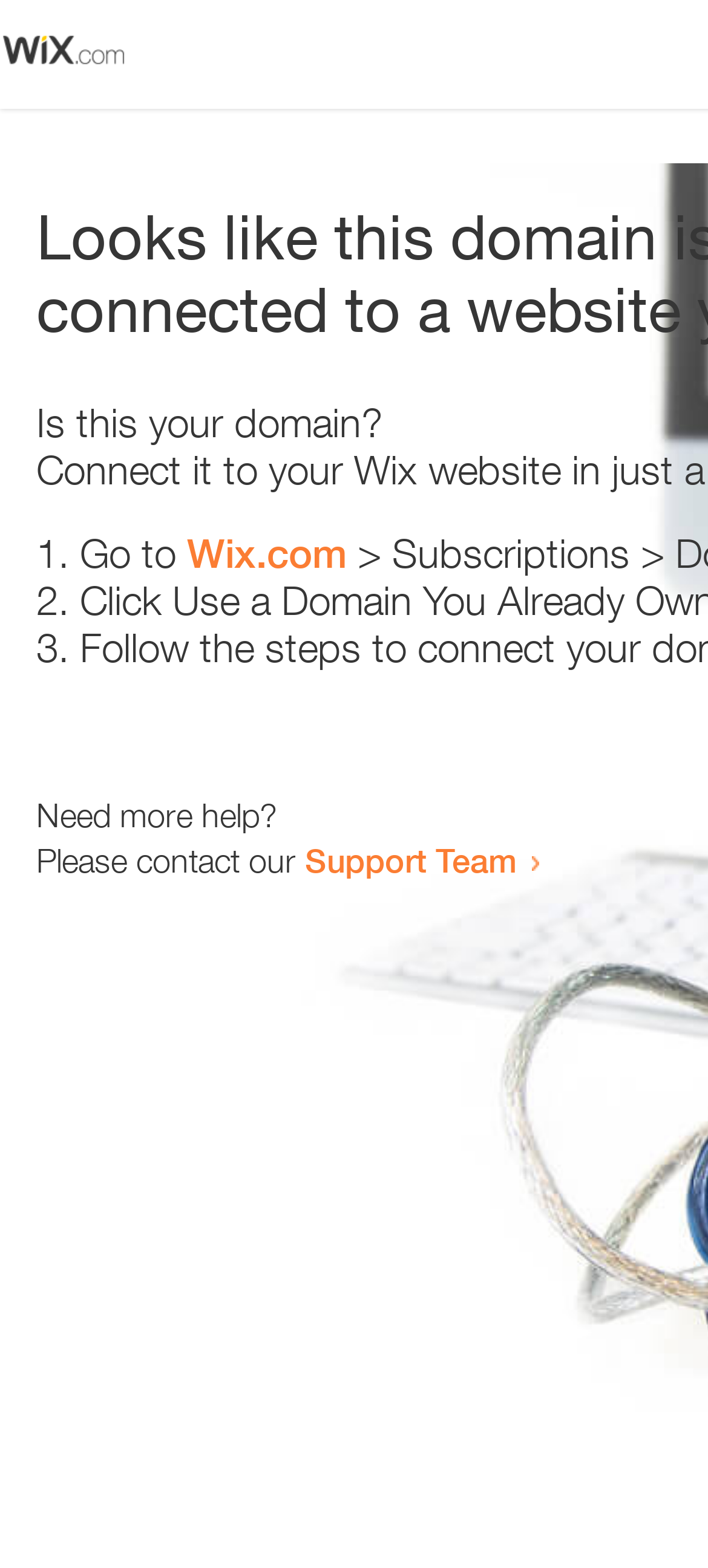Answer the question using only a single word or phrase: 
What is the support team contact method?

Link